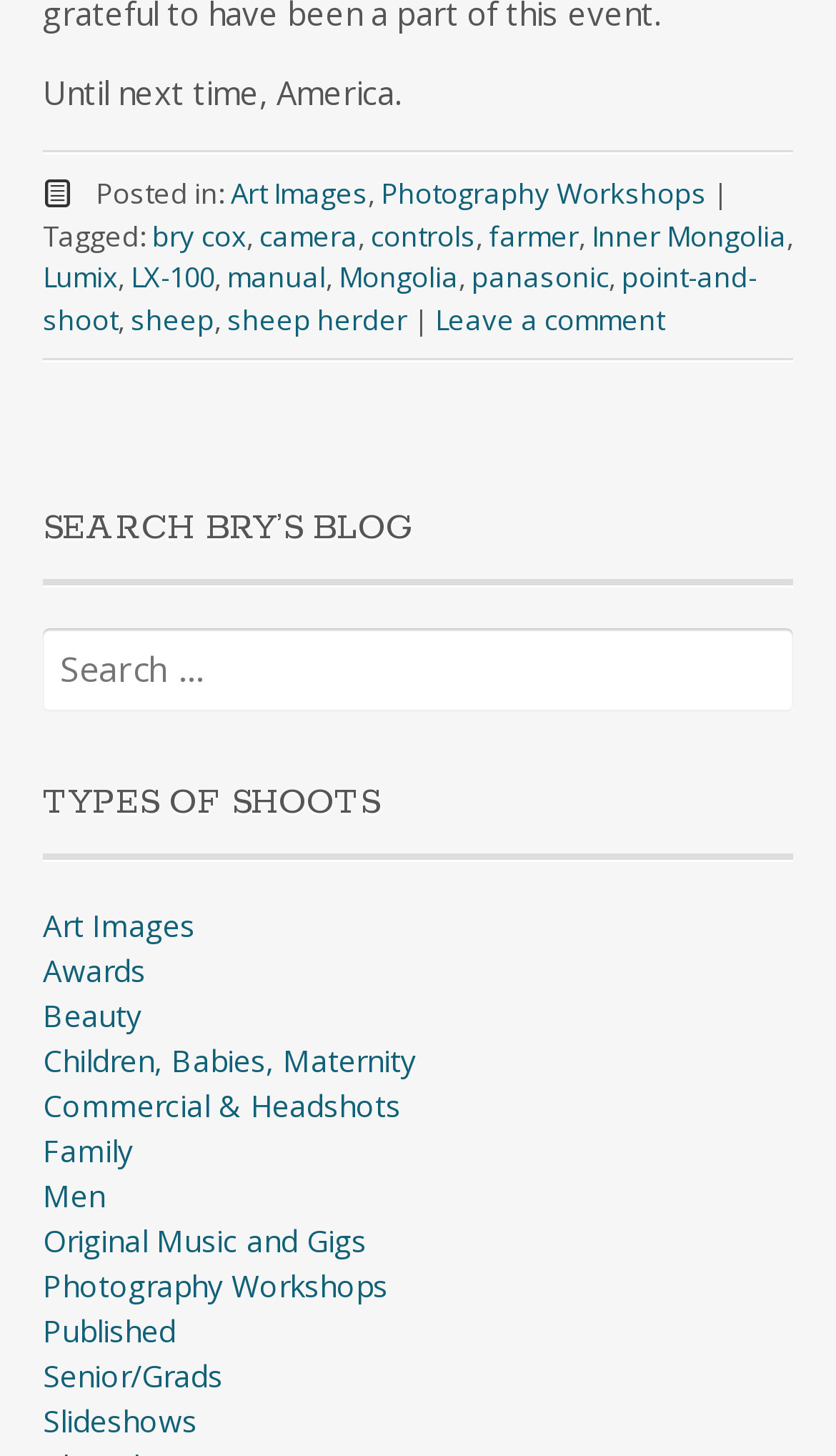Please indicate the bounding box coordinates for the clickable area to complete the following task: "view experimental3 topic". The coordinates should be specified as four float numbers between 0 and 1, i.e., [left, top, right, bottom].

None